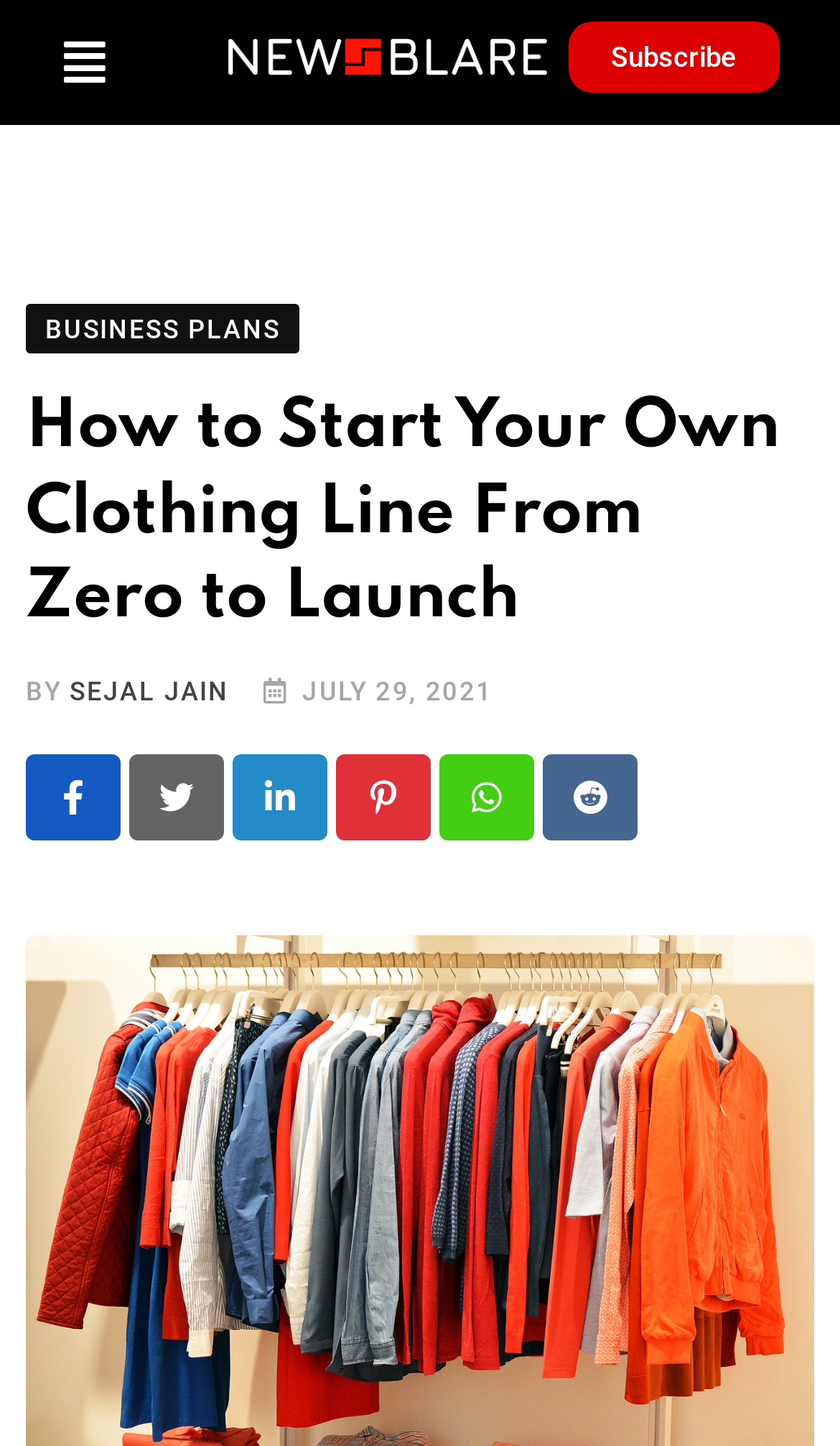Use a single word or phrase to answer the following:
What is the date of publication of the article?

JULY 29, 2021